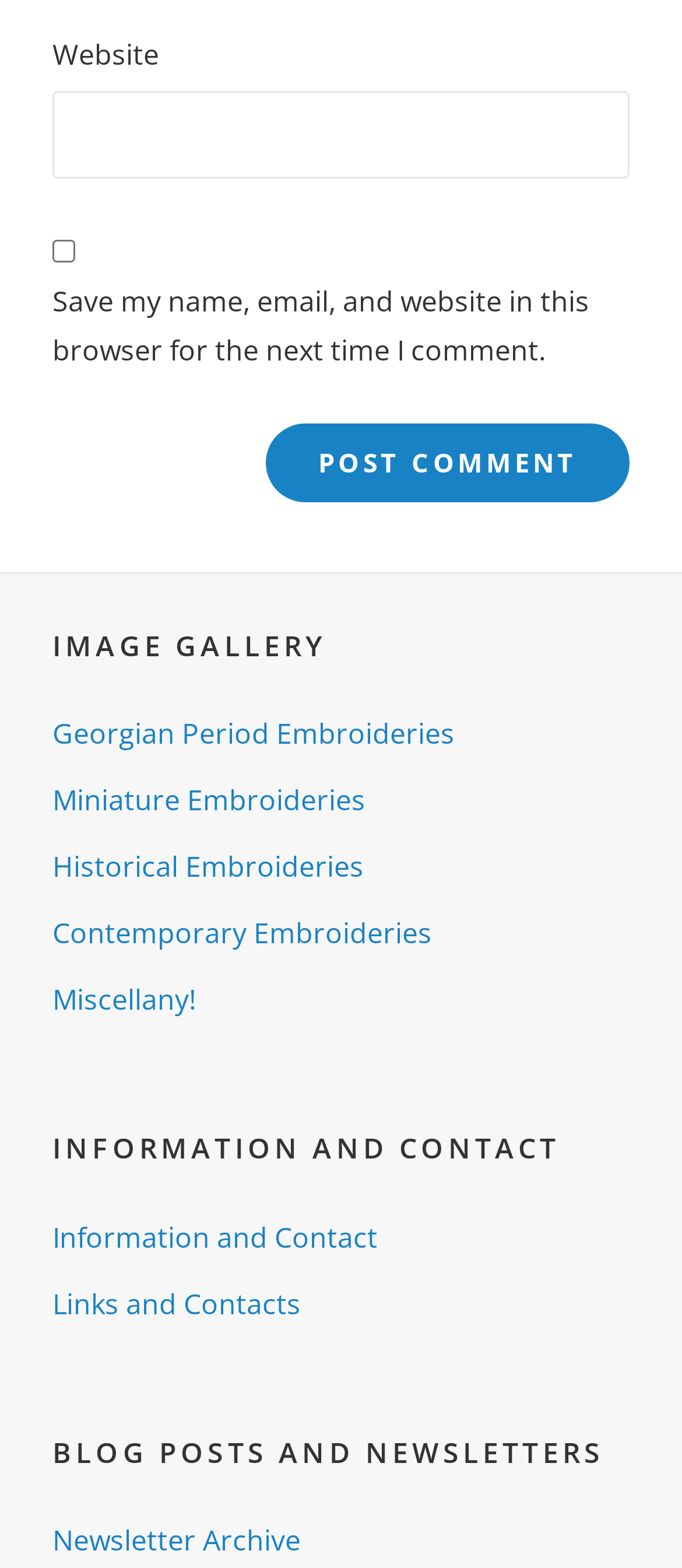What type of content is featured in the image gallery? Using the information from the screenshot, answer with a single word or phrase.

Embroideries